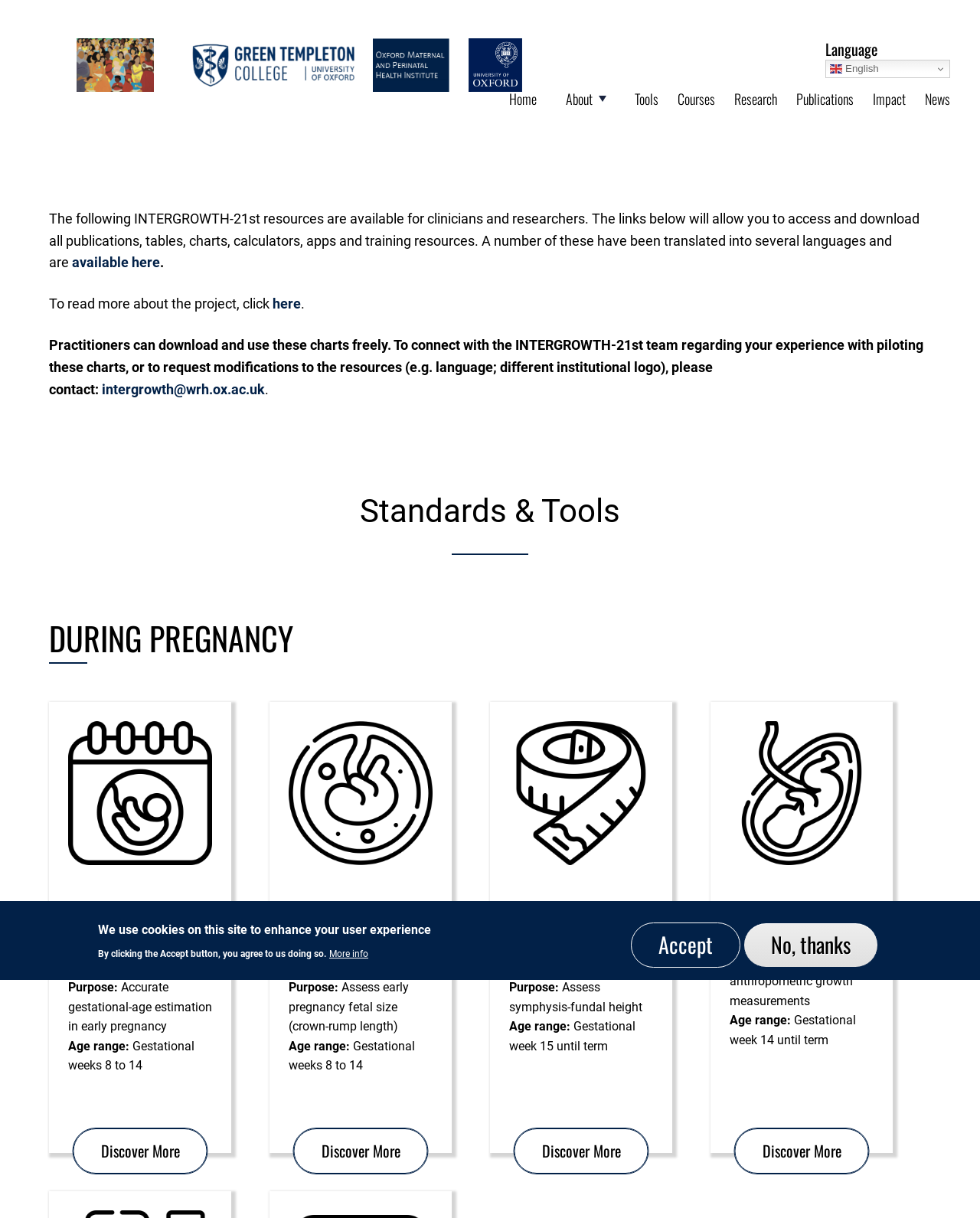Find the bounding box coordinates of the element to click in order to complete this instruction: "Click the 'Discover More' button". The bounding box coordinates must be four float numbers between 0 and 1, denoted as [left, top, right, bottom].

[0.075, 0.926, 0.211, 0.963]